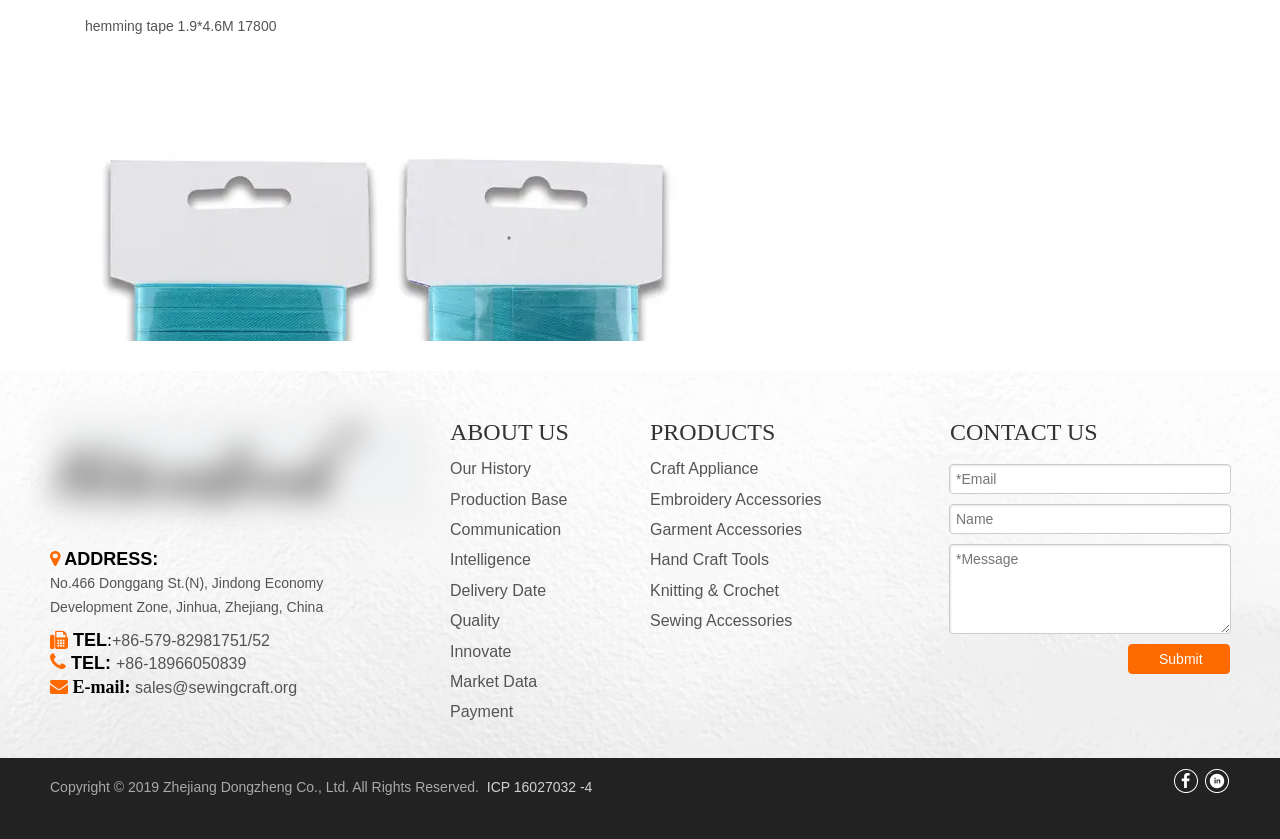For the following element description, predict the bounding box coordinates in the format (top-left x, top-left y, bottom-right x, bottom-right y). All values should be floating point numbers between 0 and 1. Description: Production Base

[0.352, 0.585, 0.443, 0.605]